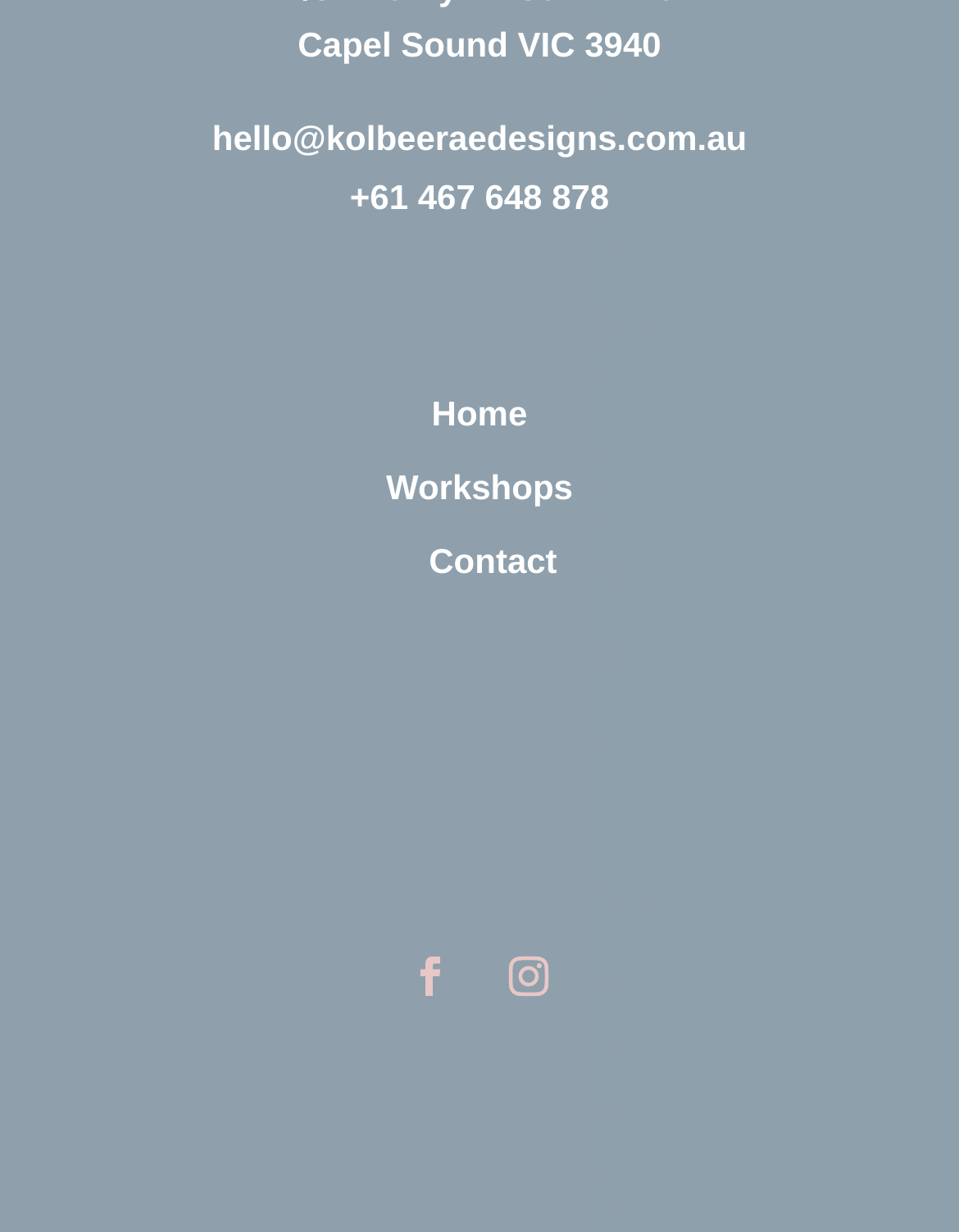Respond with a single word or phrase:
How many social media links are there?

2